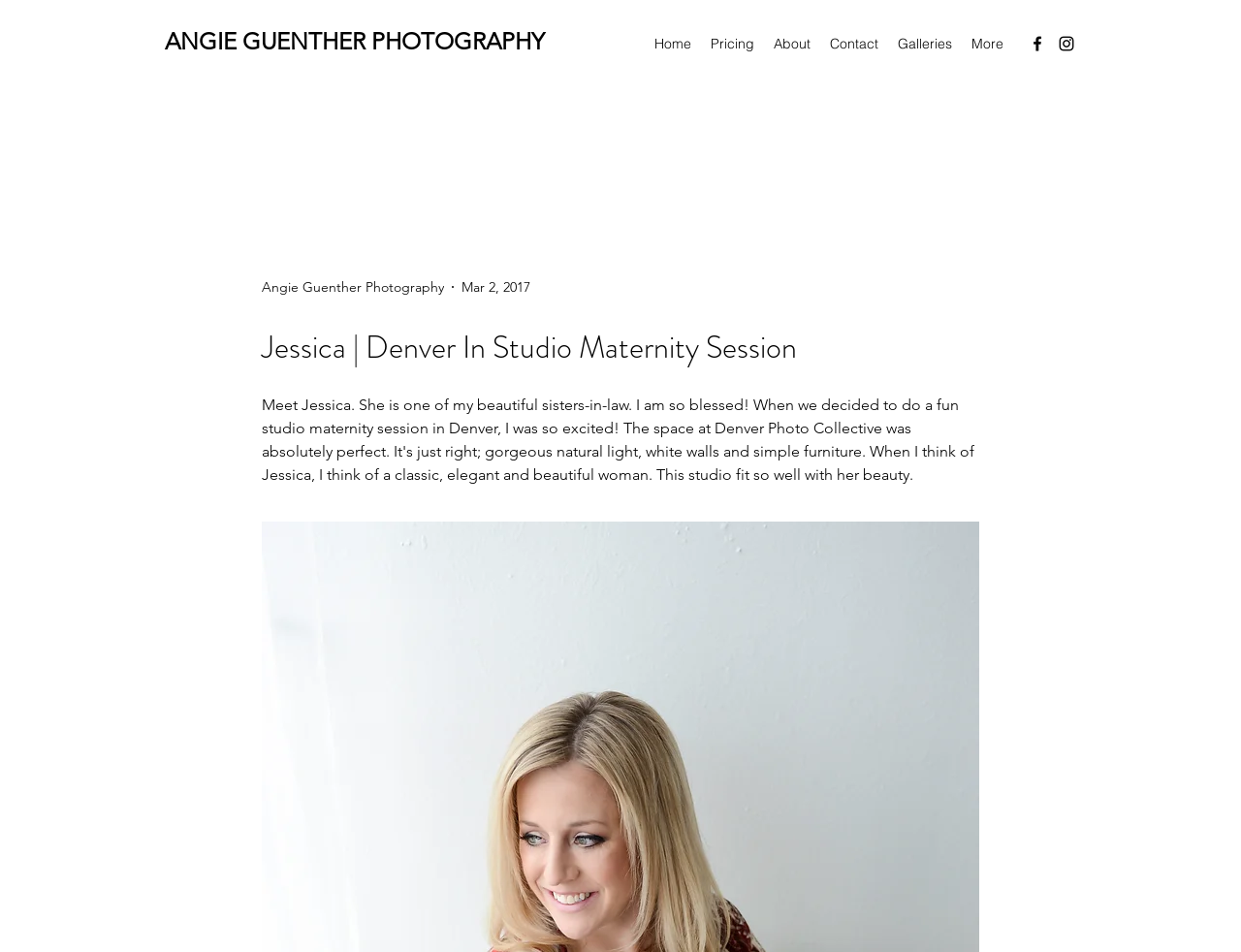Please find the bounding box coordinates of the element's region to be clicked to carry out this instruction: "Visit Facebook".

[0.828, 0.036, 0.844, 0.056]